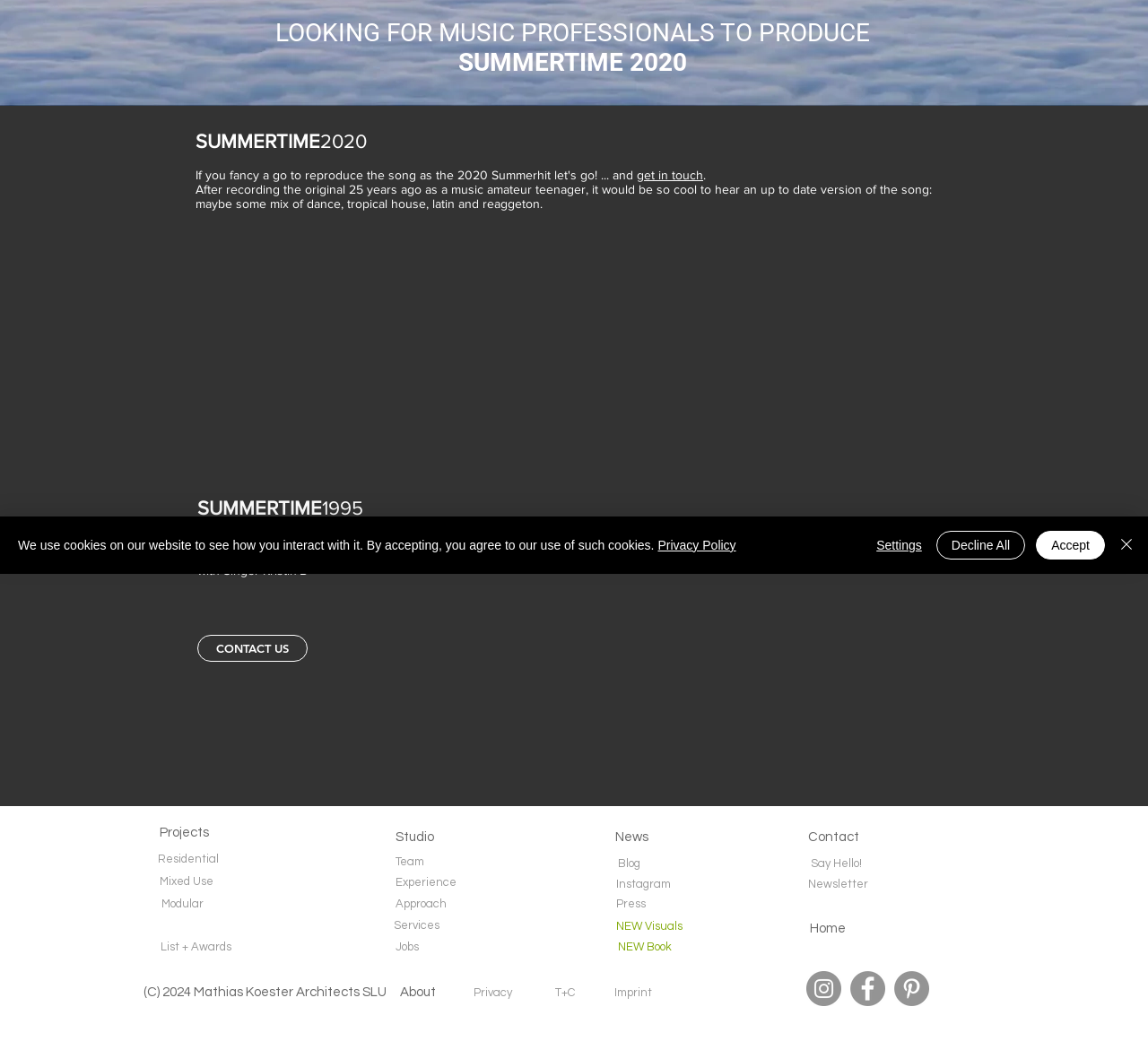Bounding box coordinates are specified in the format (top-left x, top-left y, bottom-right x, bottom-right y). All values are floating point numbers bounded between 0 and 1. Please provide the bounding box coordinate of the region this sentence describes: Say Hello!

[0.673, 0.811, 0.784, 0.834]